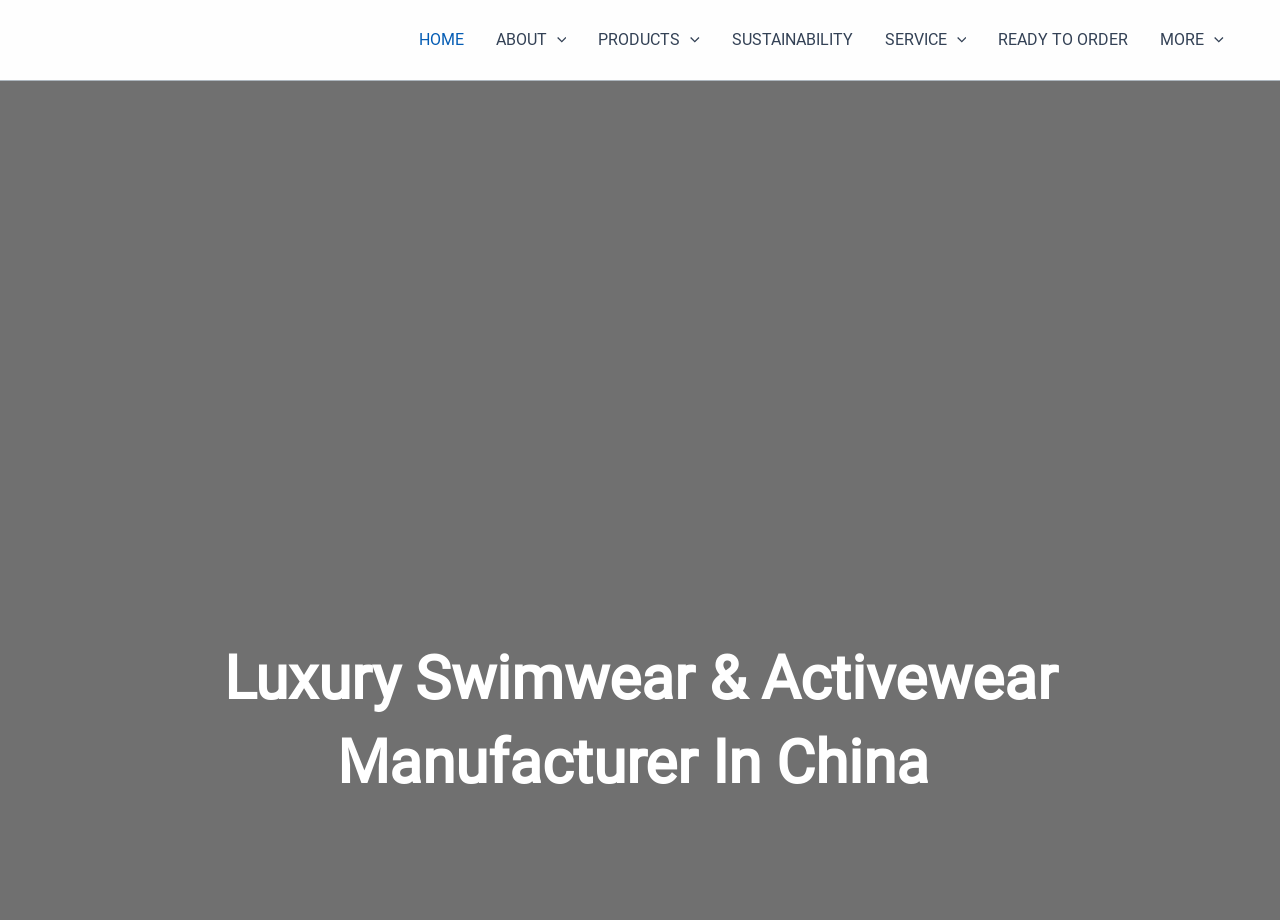Show the bounding box coordinates for the element that needs to be clicked to execute the following instruction: "View SUSTAINABILITY page". Provide the coordinates in the form of four float numbers between 0 and 1, i.e., [left, top, right, bottom].

[0.559, 0.0, 0.679, 0.087]